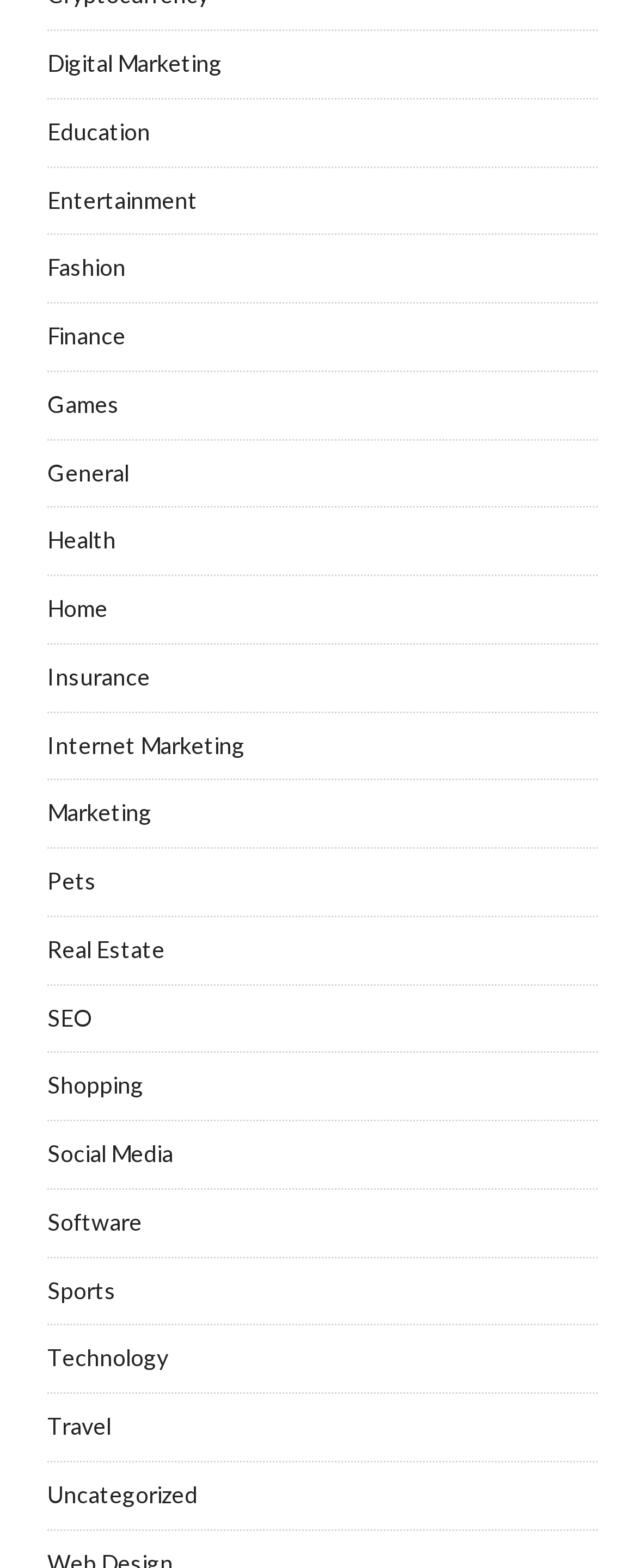Provide a brief response to the question below using one word or phrase:
What is the first category?

Digital Marketing